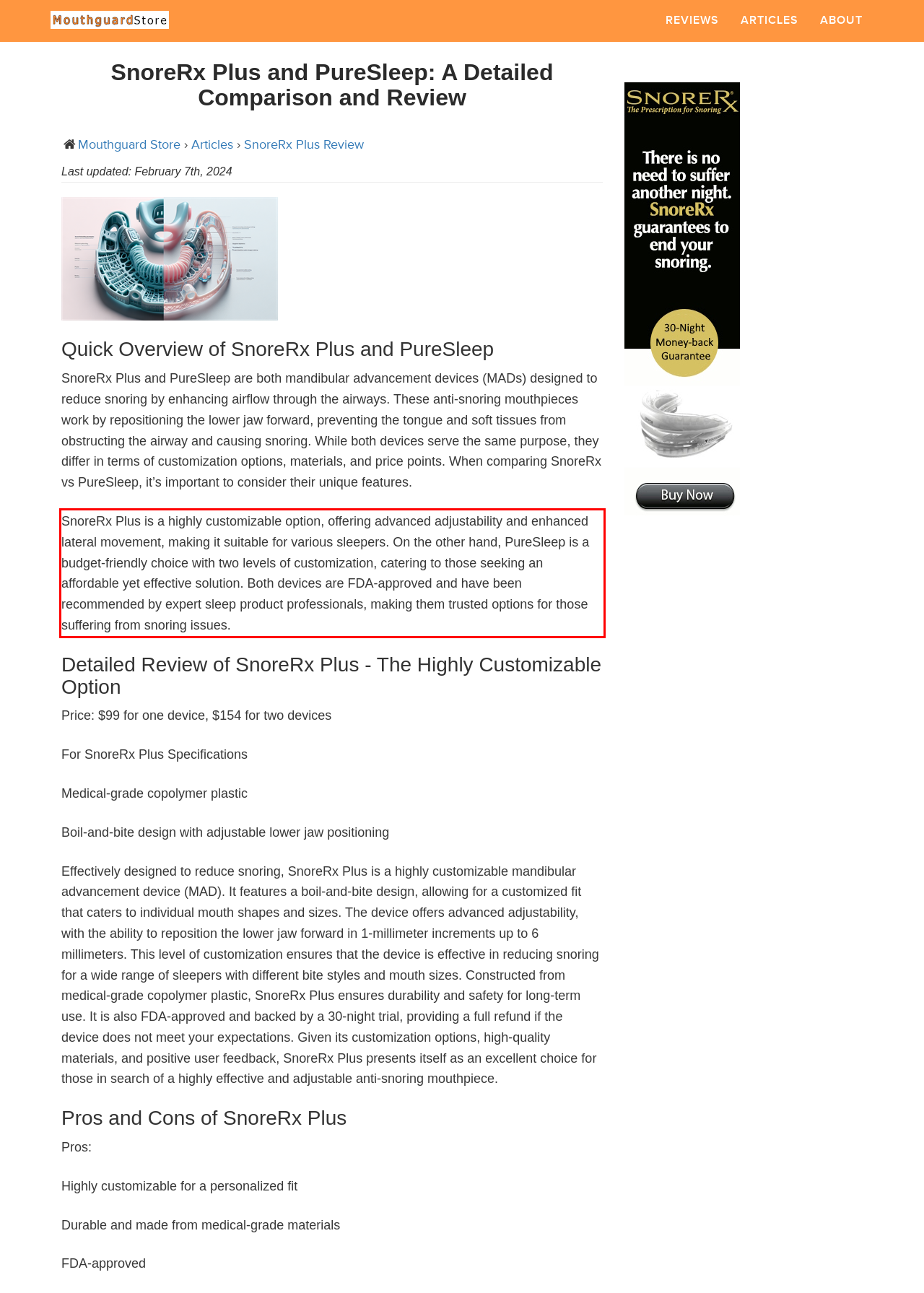Please look at the screenshot provided and find the red bounding box. Extract the text content contained within this bounding box.

SnoreRx Plus is a highly customizable option, offering advanced adjustability and enhanced lateral movement, making it suitable for various sleepers. On the other hand, PureSleep is a budget-friendly choice with two levels of customization, catering to those seeking an affordable yet effective solution. Both devices are FDA-approved and have been recommended by expert sleep product professionals, making them trusted options for those suffering from snoring issues.